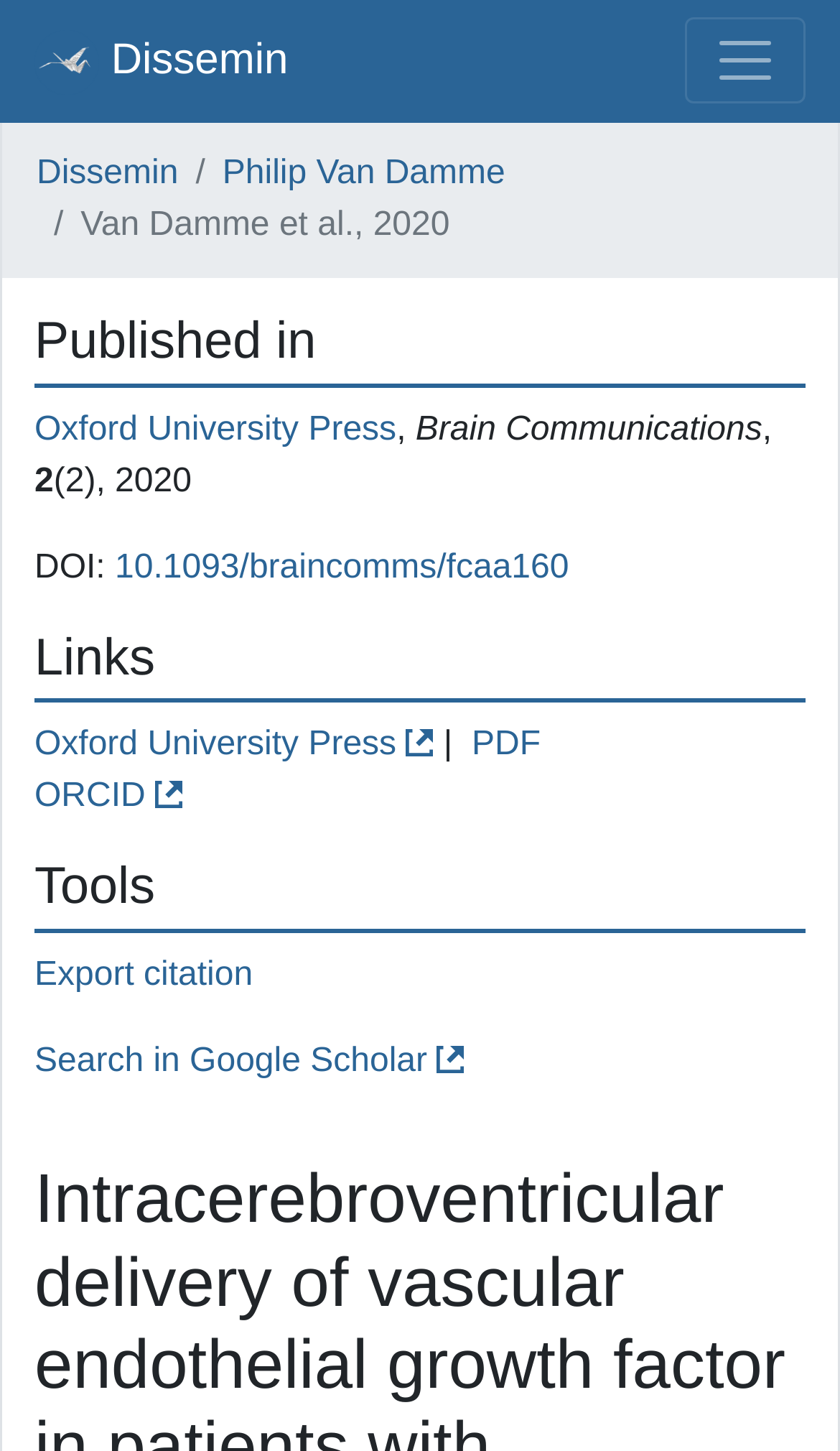Create a full and detailed caption for the entire webpage.

This webpage appears to be a research paper page, specifically showcasing a study titled "Intracerebroventricular delivery of vascular endothelial growth factor in patients with amyotrophic lateral sclerosis, a phase I study" by Philip Van Damme and others. 

At the top left corner, there is a logo of Dissemin, which is an open repository. Next to the logo, there is a toggle navigation button. 

Below the logo, there is a navigation breadcrumb section that displays the paper's authors and publication information. The breadcrumb section is divided into three parts: the first part links to Dissemin, the second part links to the author Philip Van Damme, and the third part displays the publication year "Van Damme et al., 2020".

Under the breadcrumb section, there is a heading "Published in" followed by the publication information, including the publisher "Oxford University Press" and the journal "Brain Communications" with its volume and issue number. 

The DOI (Digital Object Identifier) of the paper is also provided, along with a link to the DOI. 

The webpage is then divided into three sections: "Links", "Tools", and "Export citation". The "Links" section provides links to the paper on Oxford University Press, a PDF version of the paper, and the authors' ORCID profiles. The "Tools" section offers links to export the citation and search for the paper in Google Scholar.